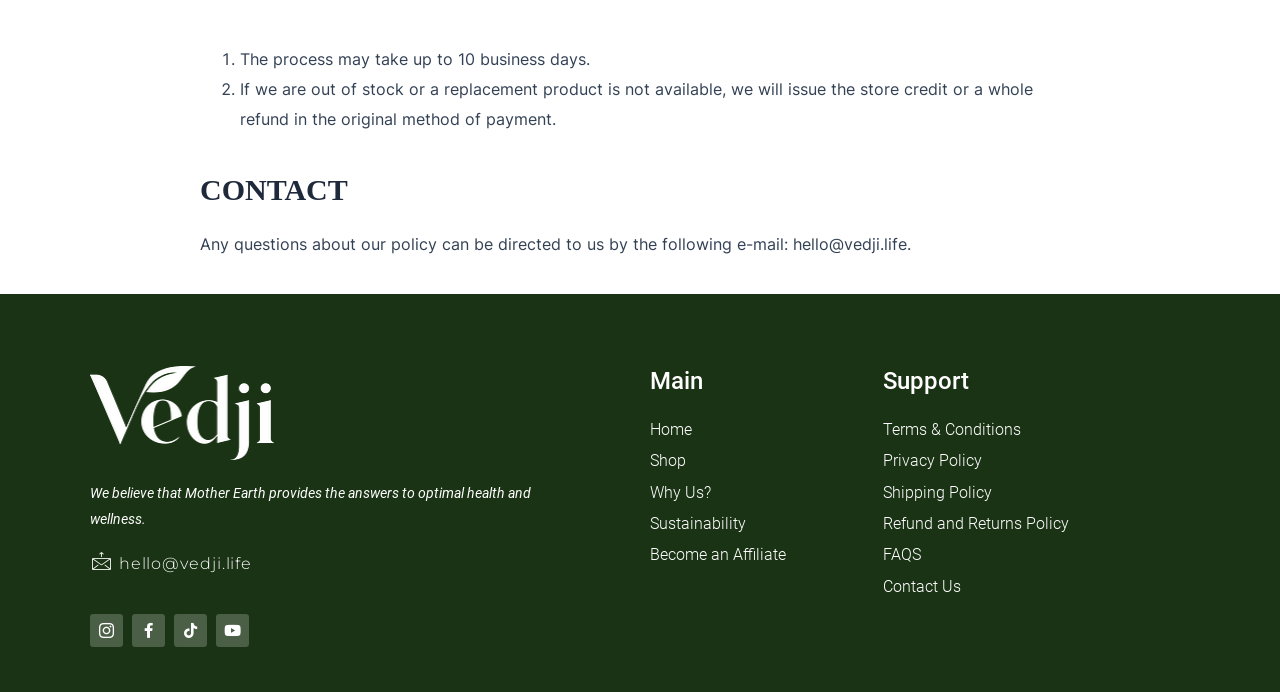Highlight the bounding box coordinates of the element that should be clicked to carry out the following instruction: "Read the 'Terms & Conditions'". The coordinates must be given as four float numbers ranging from 0 to 1, i.e., [left, top, right, bottom].

[0.69, 0.602, 0.926, 0.64]